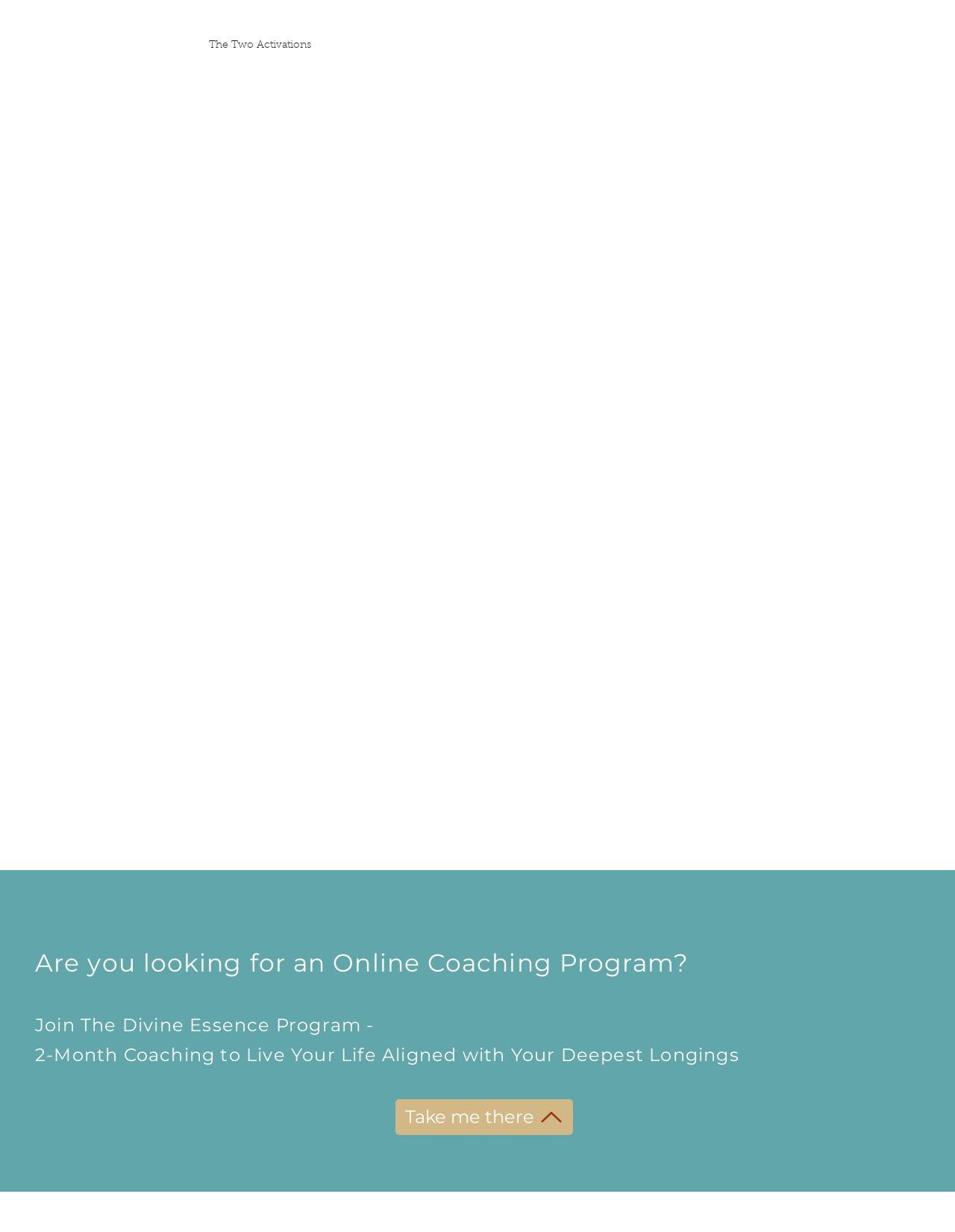Please provide a brief answer to the question using only one word or phrase: 
How many social media platforms are listed?

3